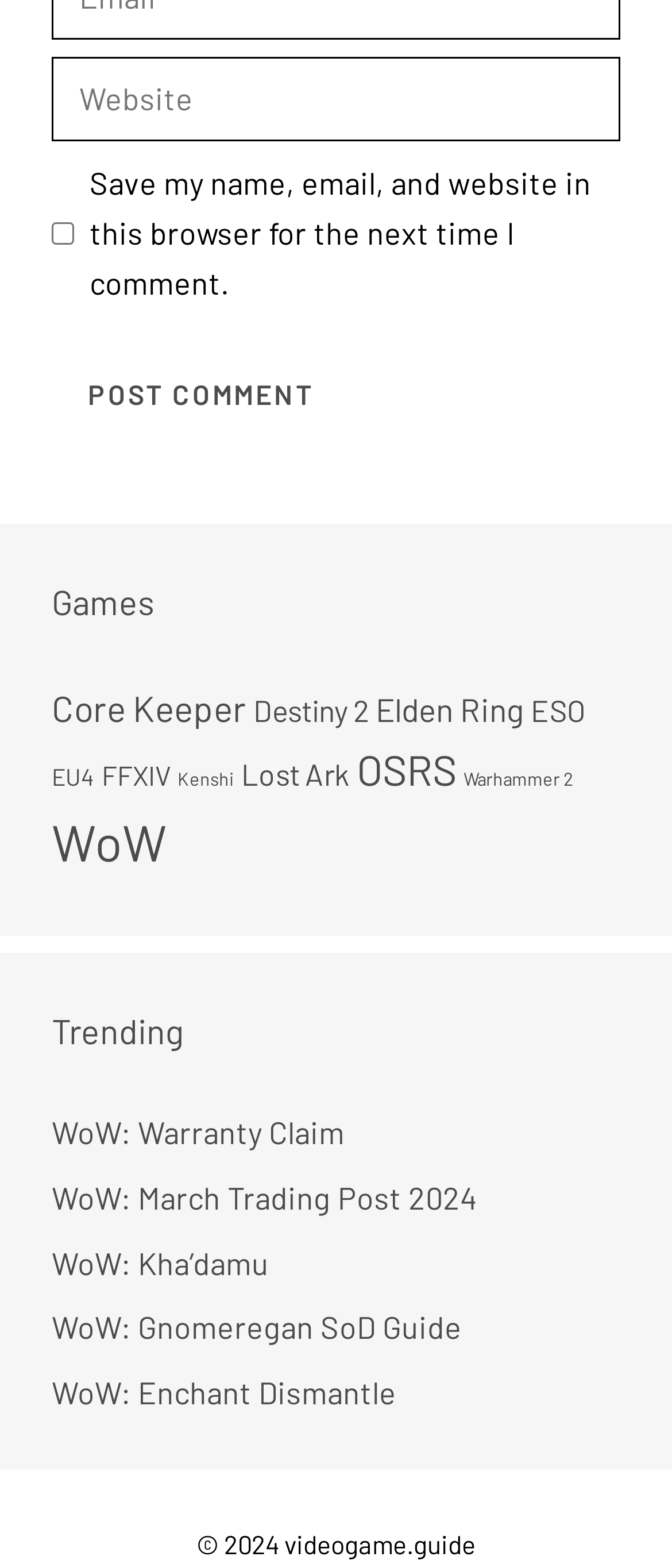Identify the bounding box of the UI element described as follows: "WoW: March Trading Post 2024". Provide the coordinates as four float numbers in the range of 0 to 1 [left, top, right, bottom].

[0.077, 0.751, 0.71, 0.776]